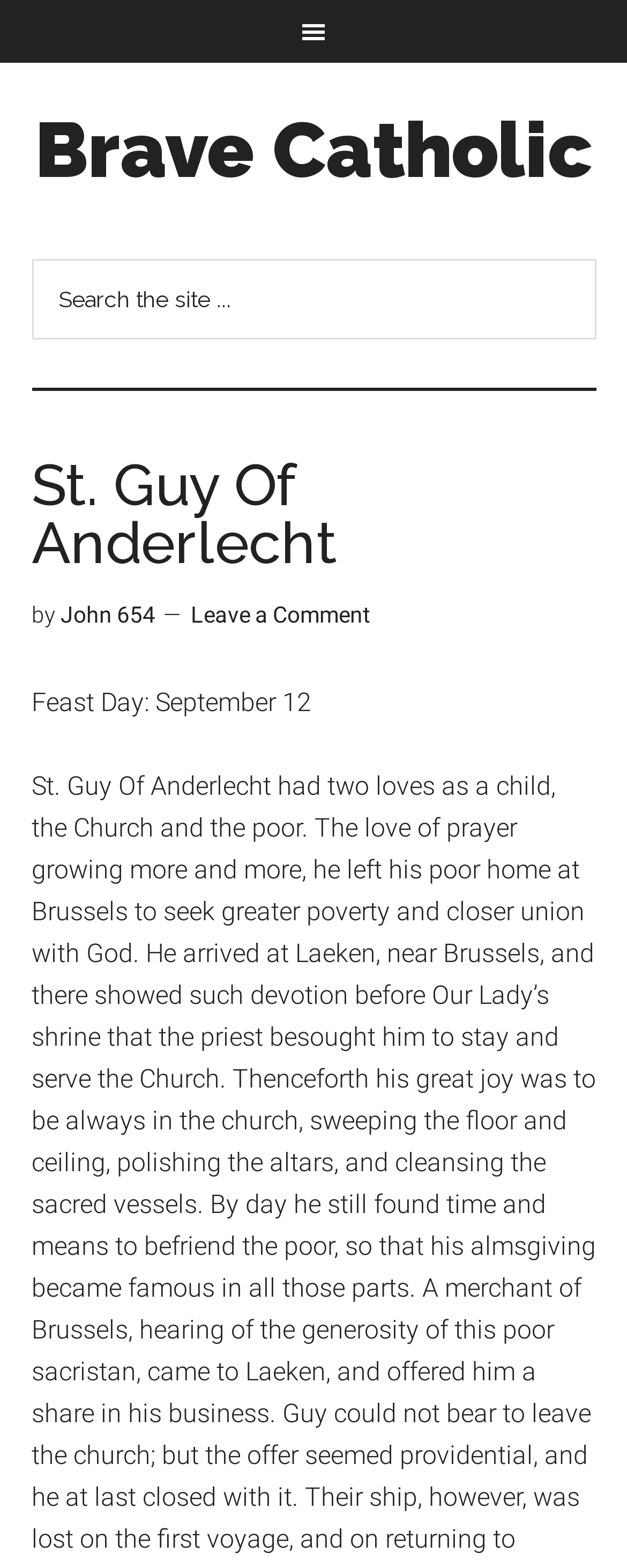Please extract the title of the webpage.

St. Guy Of Anderlecht